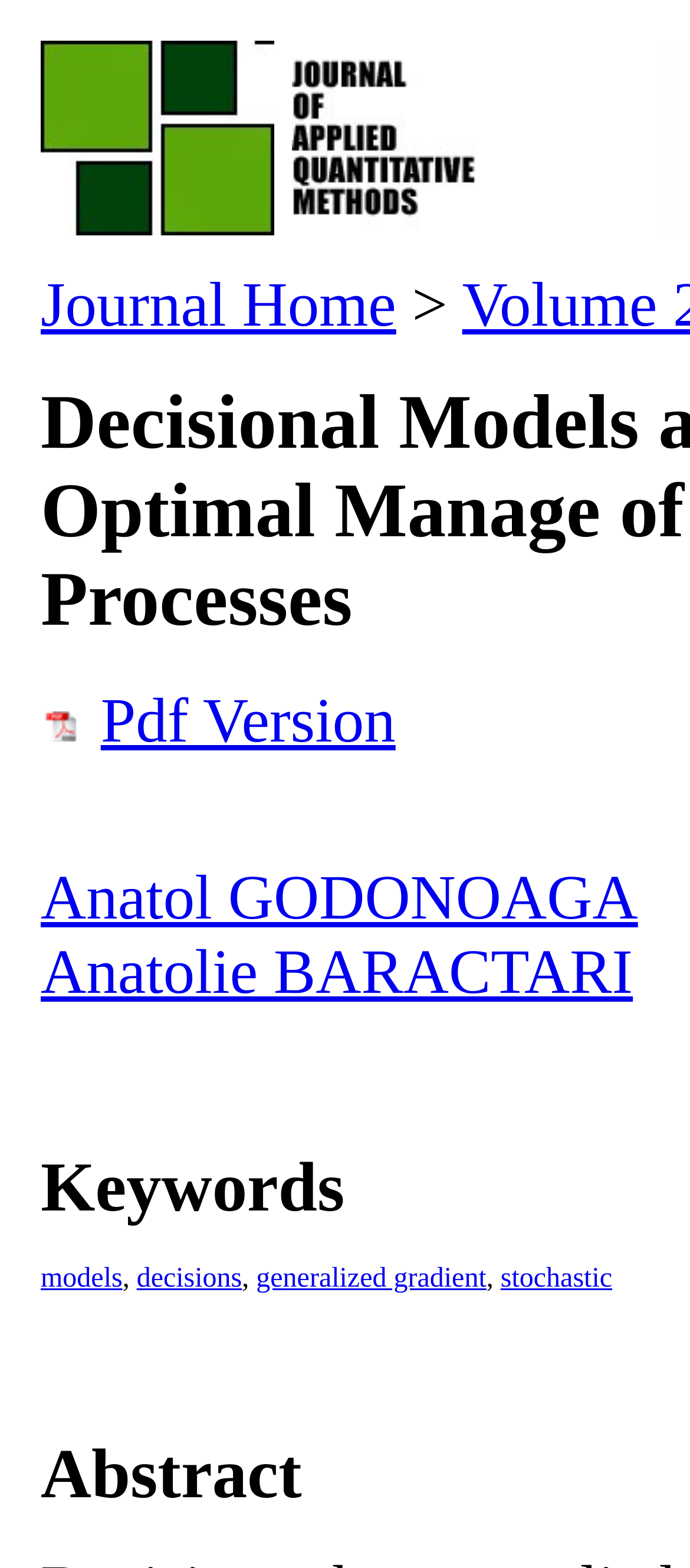Use a single word or phrase to answer this question: 
What is the second link on the page?

Pdf Version